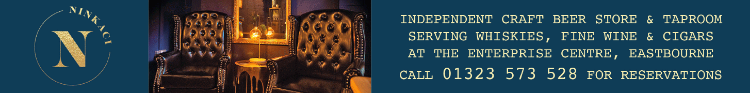Respond with a single word or phrase to the following question: What types of beverages are offered at Ninkaci?

whiskies, fine wines, and craft beers